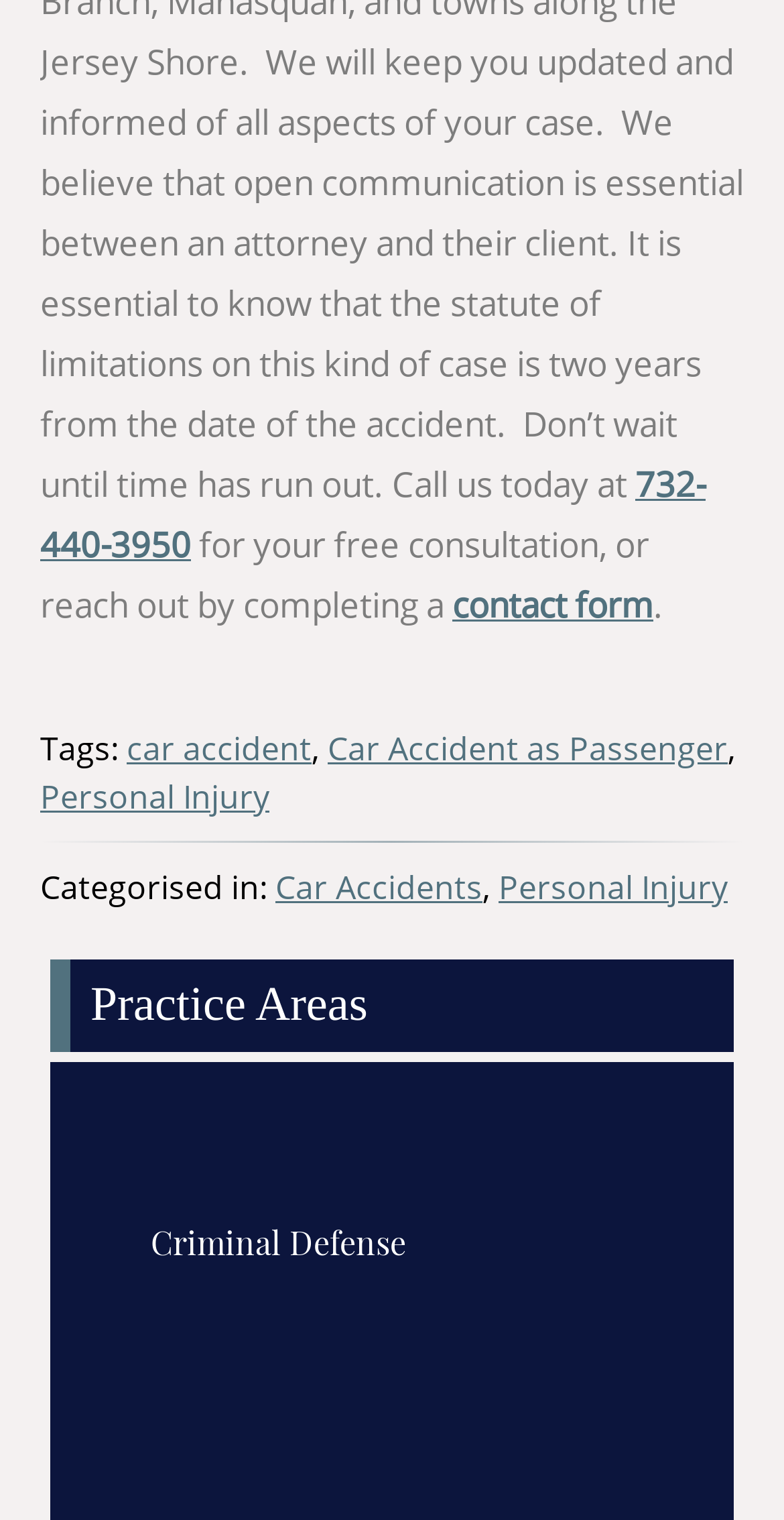Please specify the bounding box coordinates of the region to click in order to perform the following instruction: "view personal injury page".

[0.636, 0.569, 0.928, 0.598]